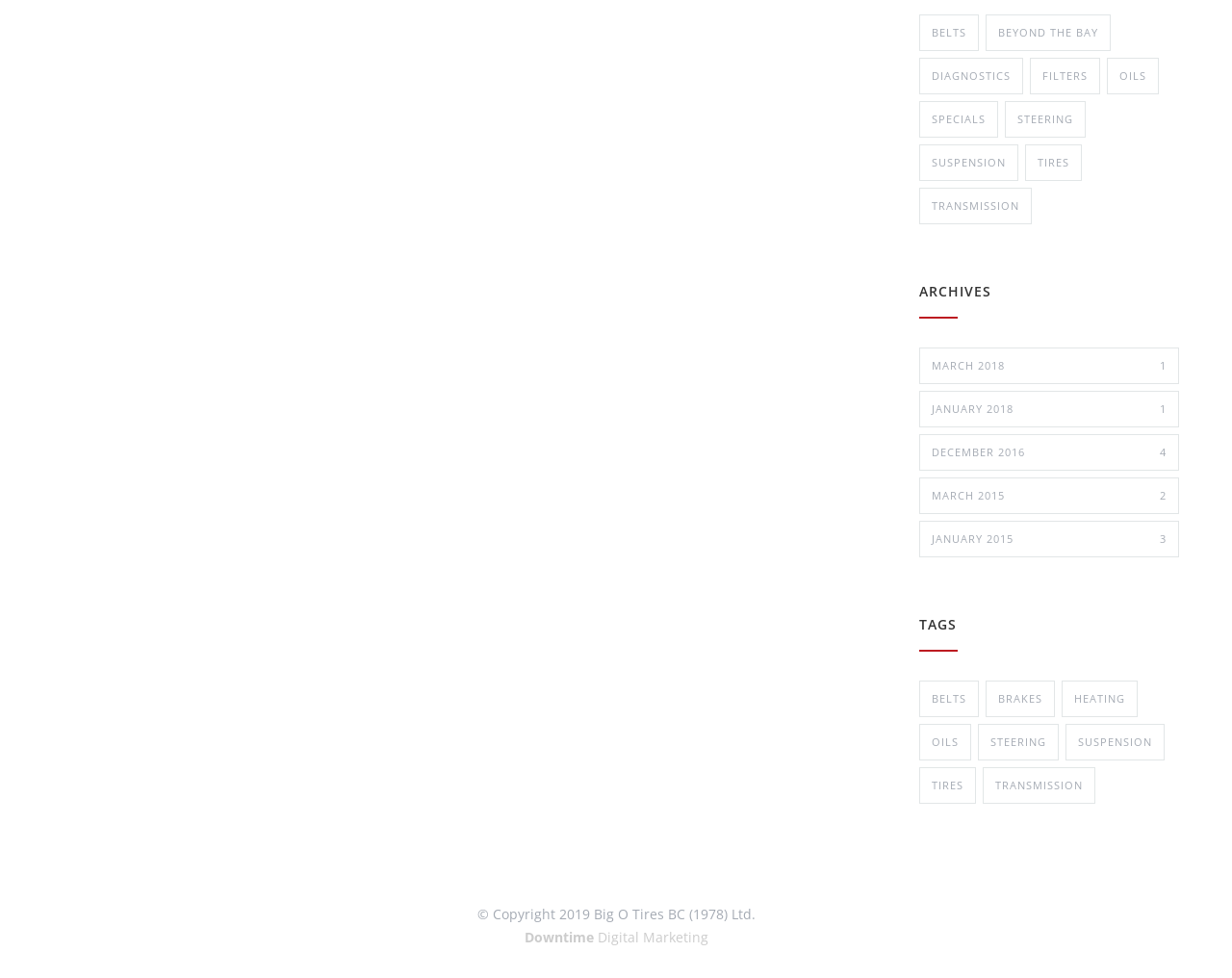What is the position of the 'TRANSMISSION' link?
Could you answer the question with a detailed and thorough explanation?

The 'TRANSMISSION' link has a y1 coordinate of 0.784, which is greater than the y1 coordinate of the 'SUSPENSION' link (0.74), indicating that 'TRANSMISSION' is below 'SUSPENSION'.